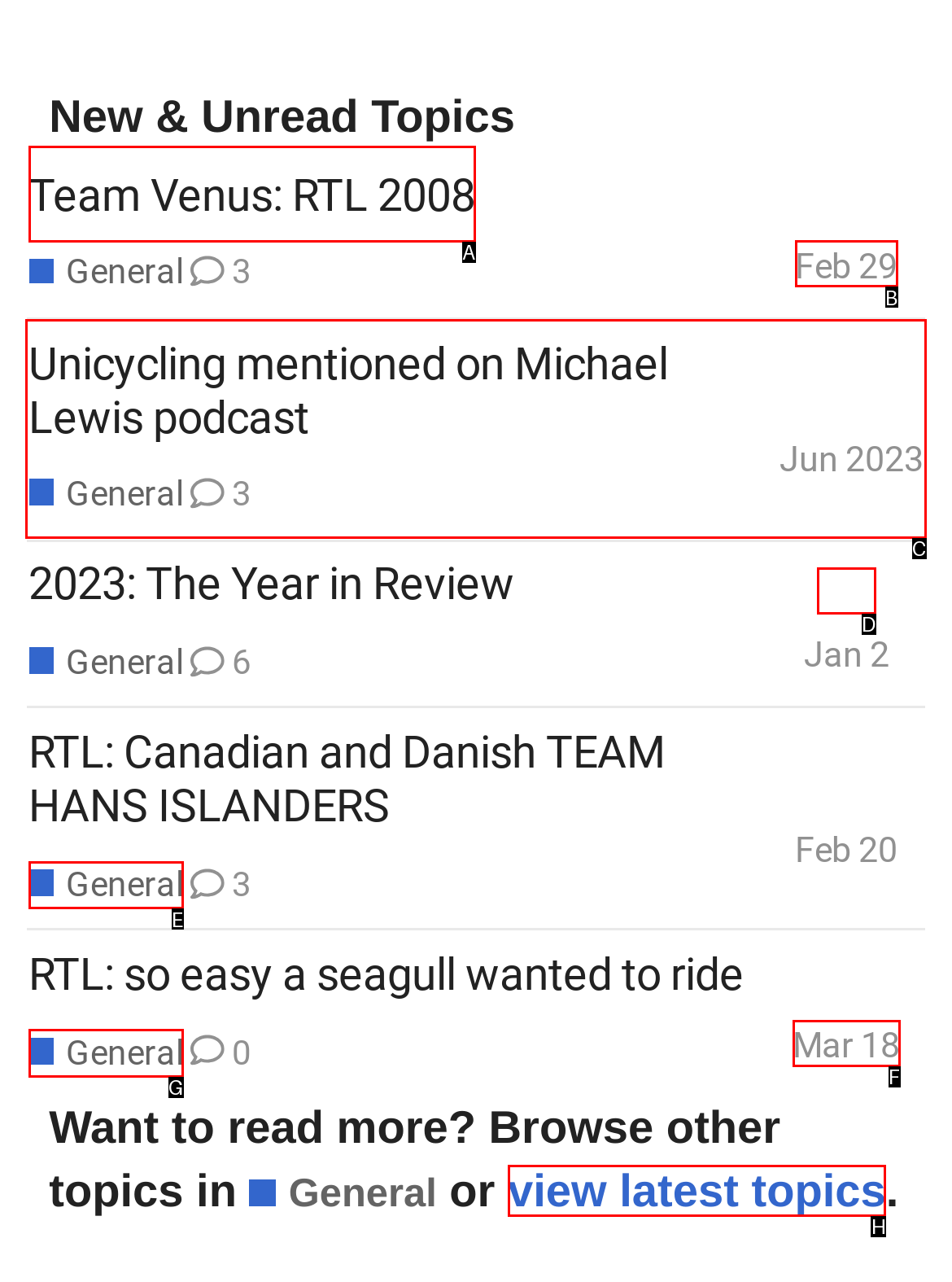Point out which UI element to click to complete this task: Read the topic 'Unicycling mentioned on Michael Lewis podcast General 3 Jun 2023'
Answer with the letter corresponding to the right option from the available choices.

C